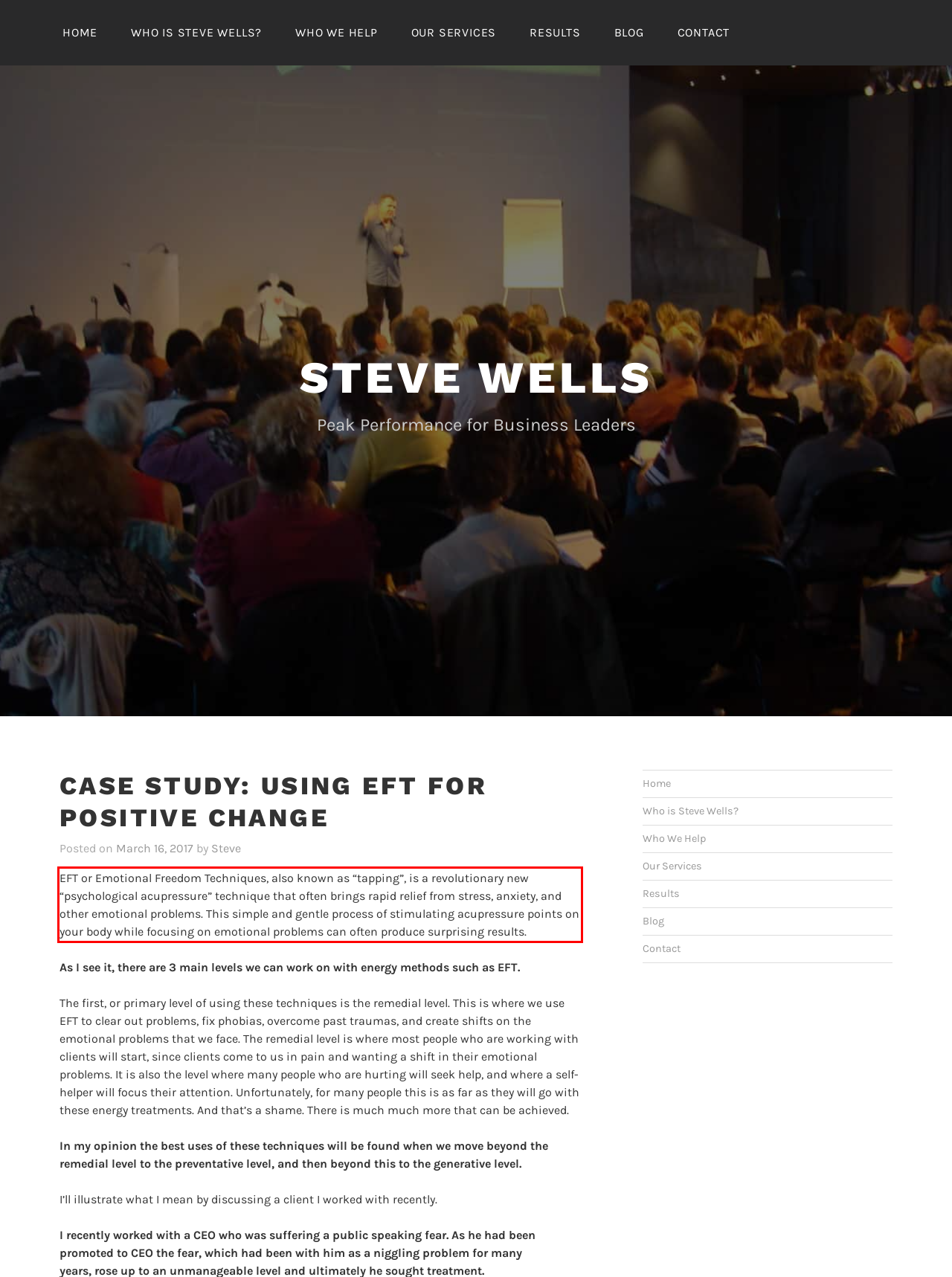Observe the screenshot of the webpage that includes a red rectangle bounding box. Conduct OCR on the content inside this red bounding box and generate the text.

EFT or Emotional Freedom Techniques, also known as “tapping”, is a revolutionary new “psychological acupressure” technique that often brings rapid relief from stress, anxiety, and other emotional problems. This simple and gentle process of stimulating acupressure points on your body while focusing on emotional problems can often produce surprising results.